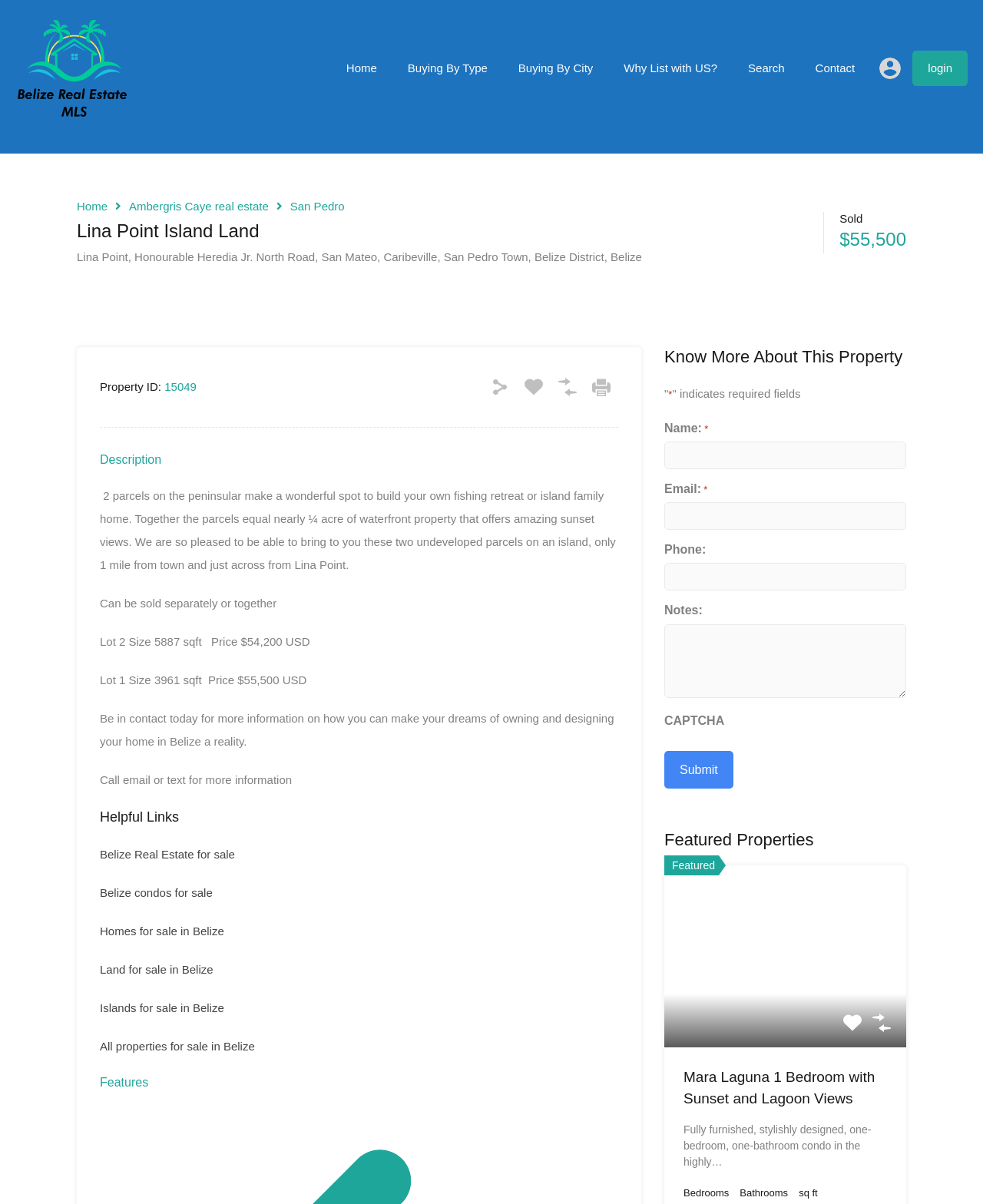Respond with a single word or short phrase to the following question: 
What is the location of the property?

San Pedro Town, Belize District, Belize